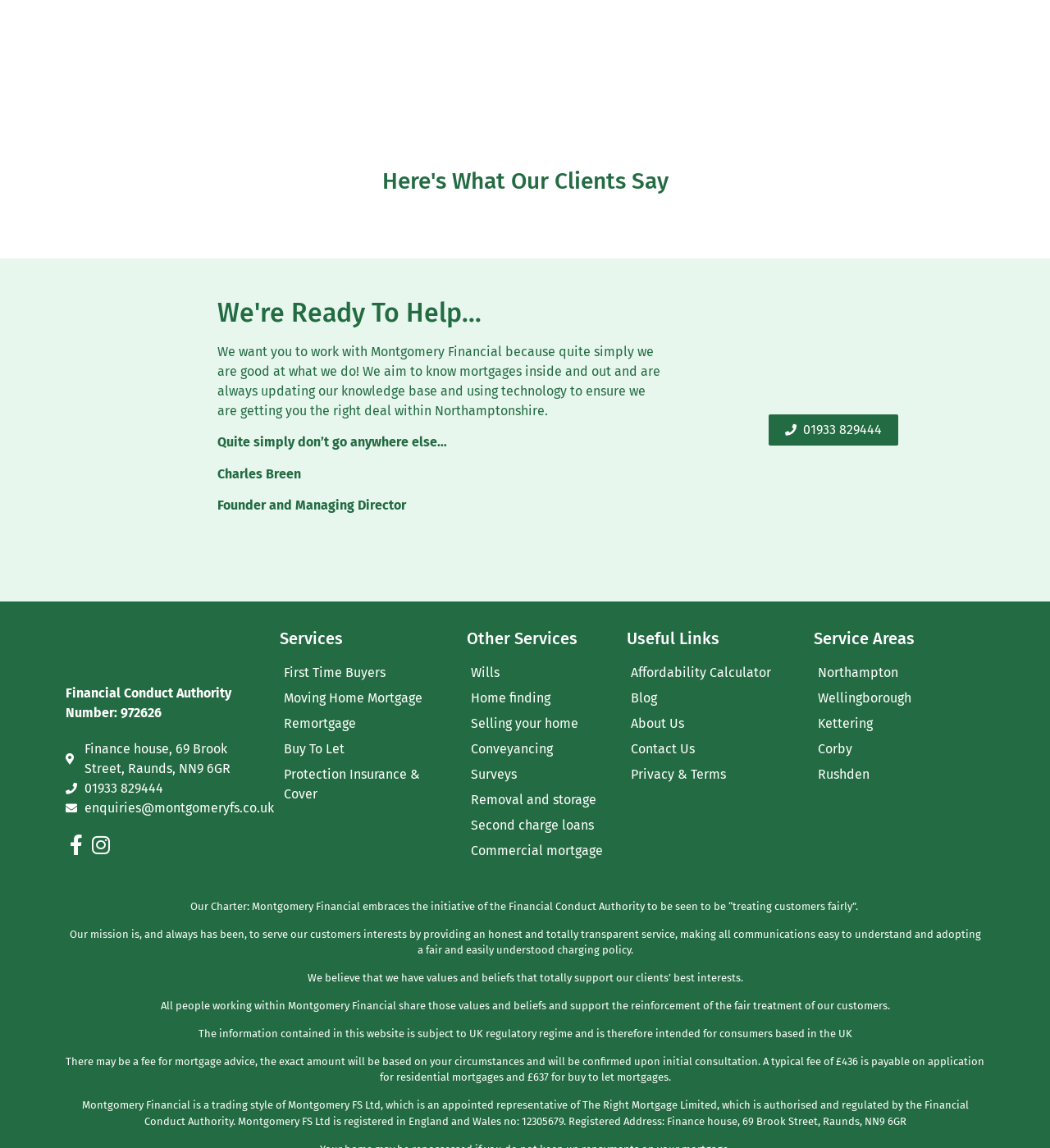Determine the bounding box coordinates of the UI element described by: "Protection Insurance & Cover".

[0.266, 0.666, 0.403, 0.701]